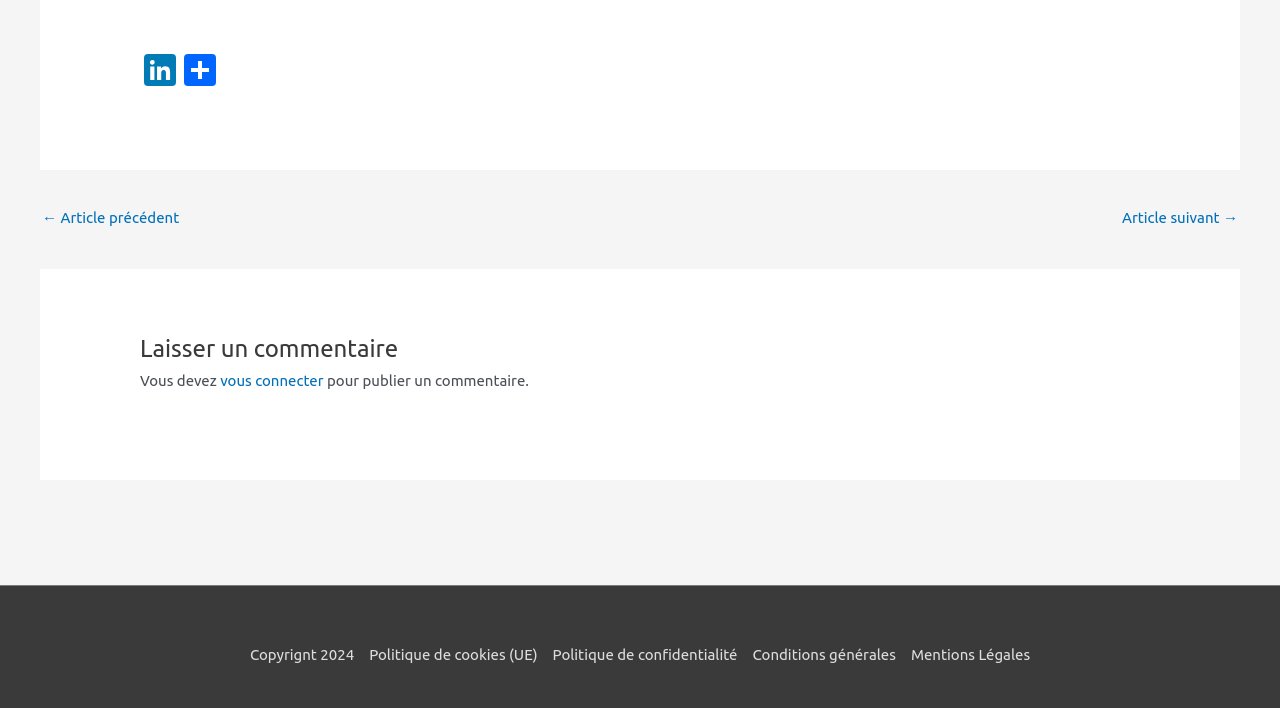Refer to the screenshot and give an in-depth answer to this question: What is required to publish a comment?

The text 'Vous devez vous connecter pour publier un commentaire' suggests that users need to log in to publish a comment. This implies that login is required to publish a comment.